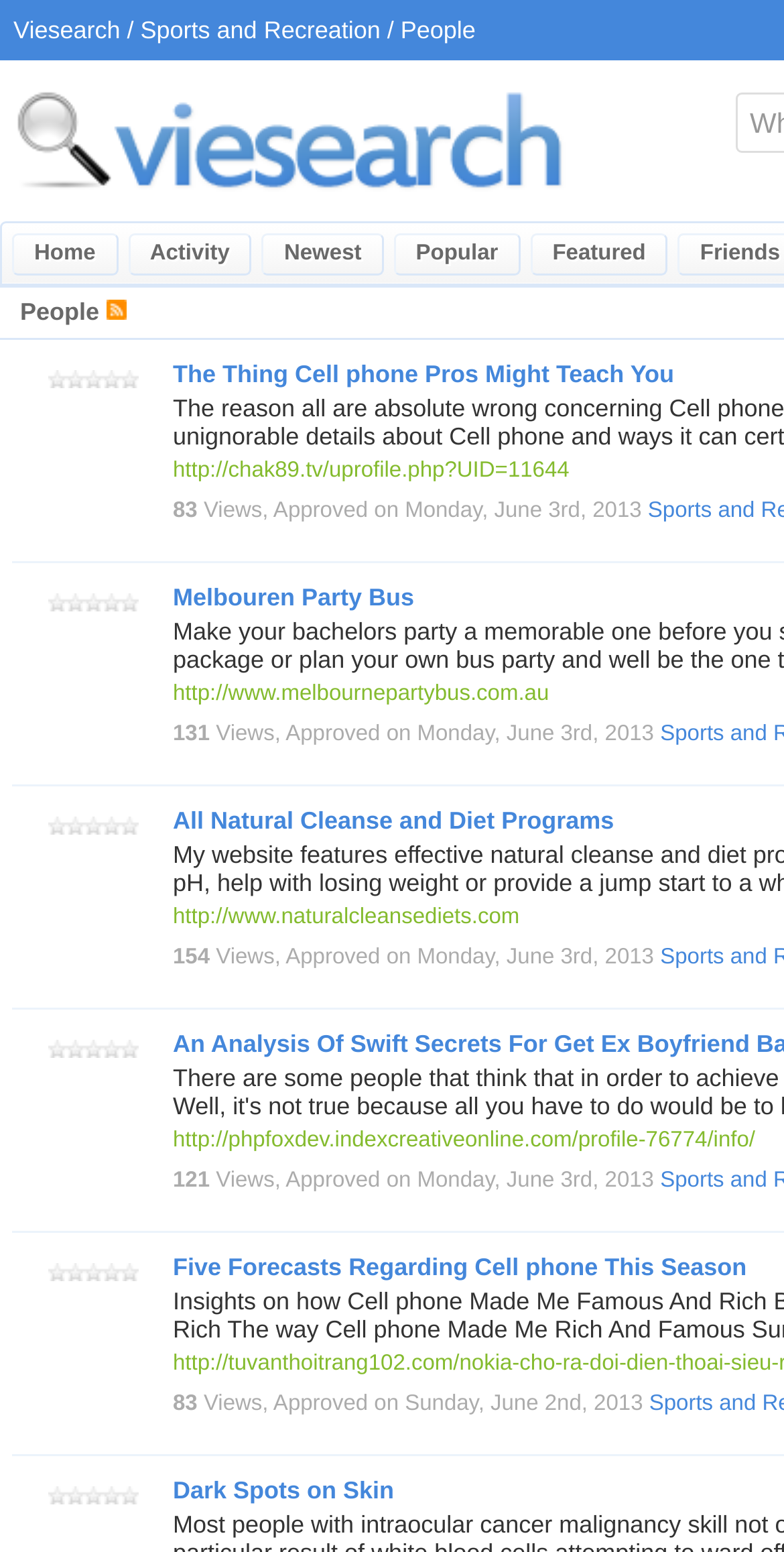Locate the bounding box of the UI element described by: "Melbouren Party Bus" in the given webpage screenshot.

[0.221, 0.376, 0.528, 0.394]